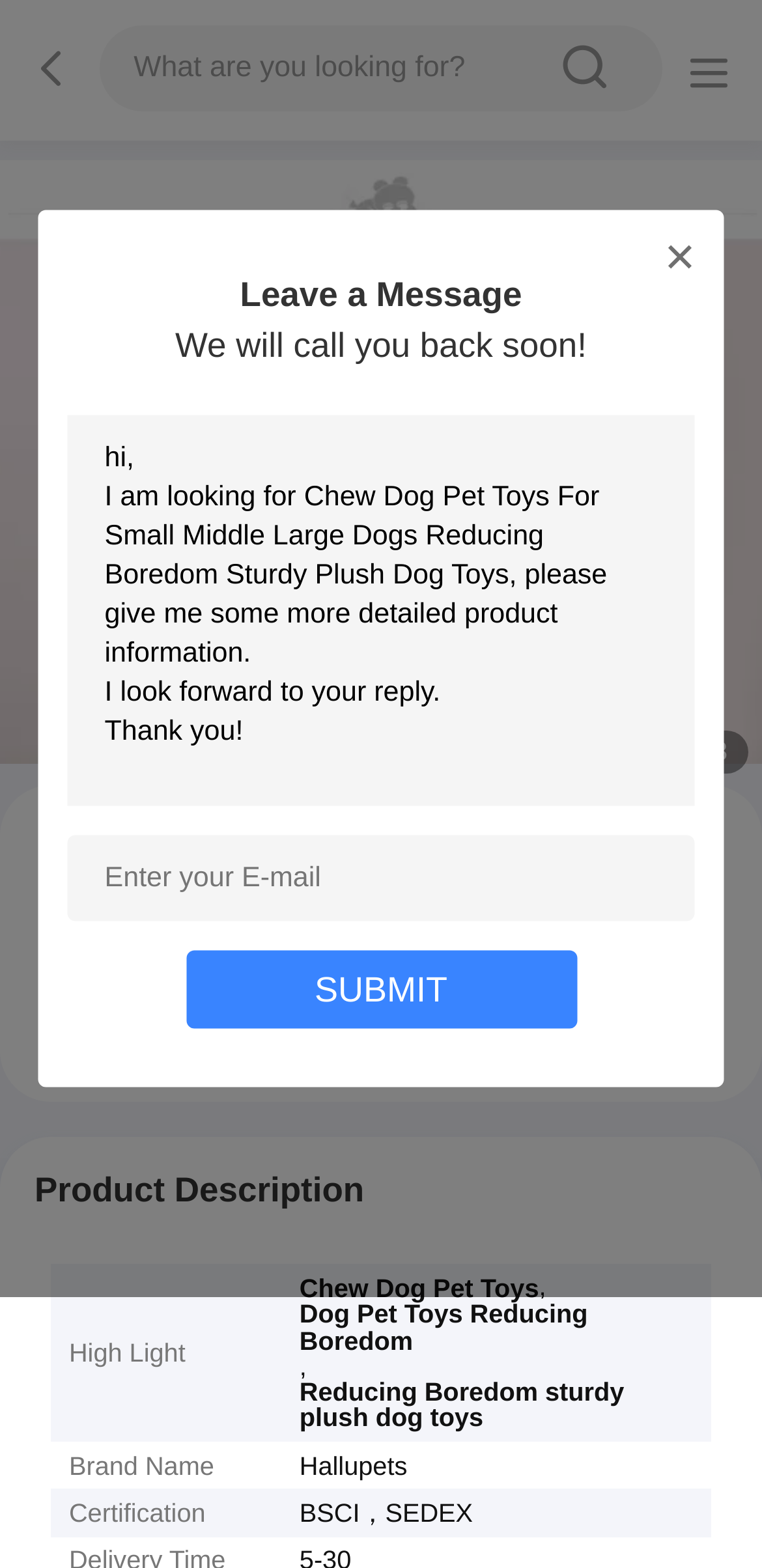Please find the bounding box for the UI component described as follows: "sousou text".

[0.672, 0.019, 0.864, 0.069]